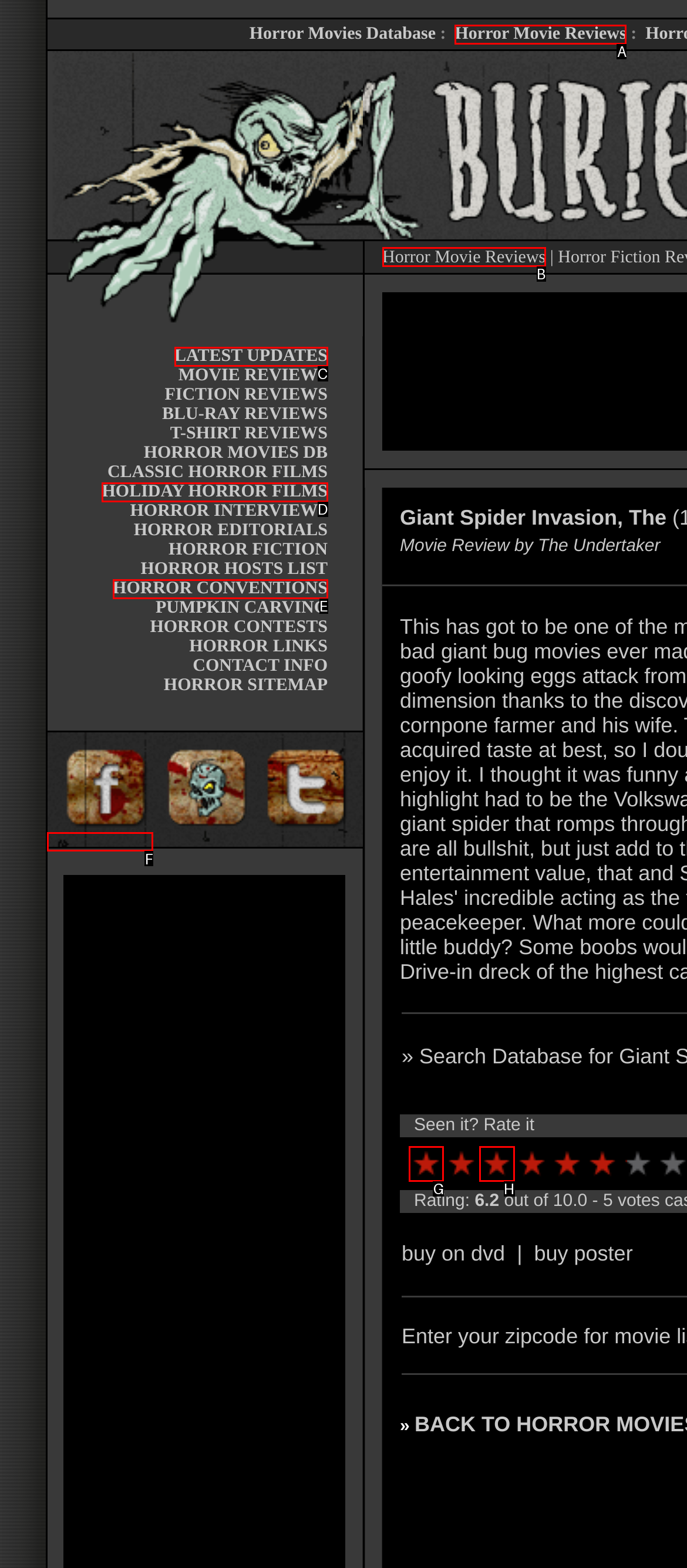For the instruction: Click on Dig Buried.com On Facebook, determine the appropriate UI element to click from the given options. Respond with the letter corresponding to the correct choice.

F